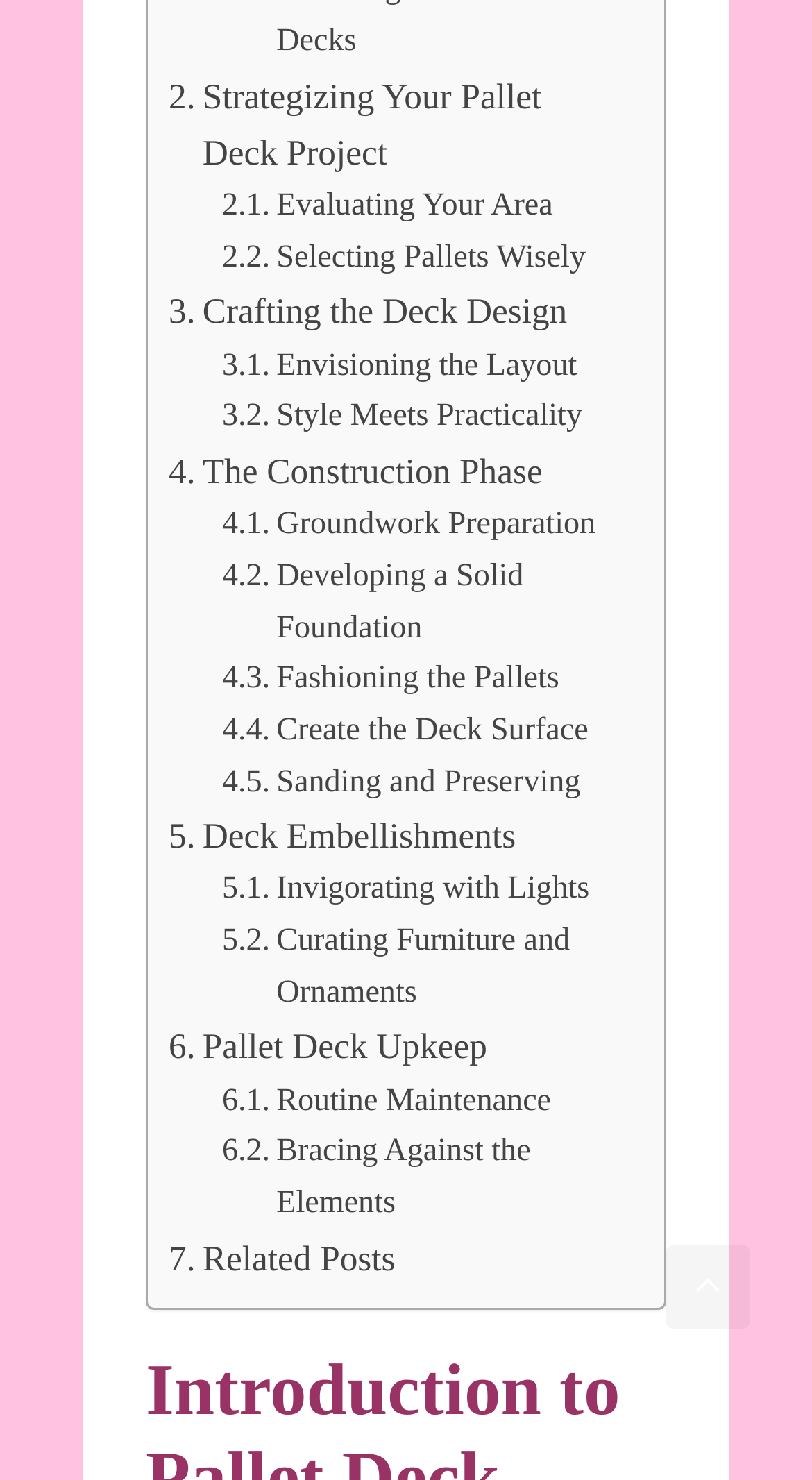Answer the question briefly using a single word or phrase: 
What is the purpose of the 'Groundwork Preparation' step?

Preparing the foundation